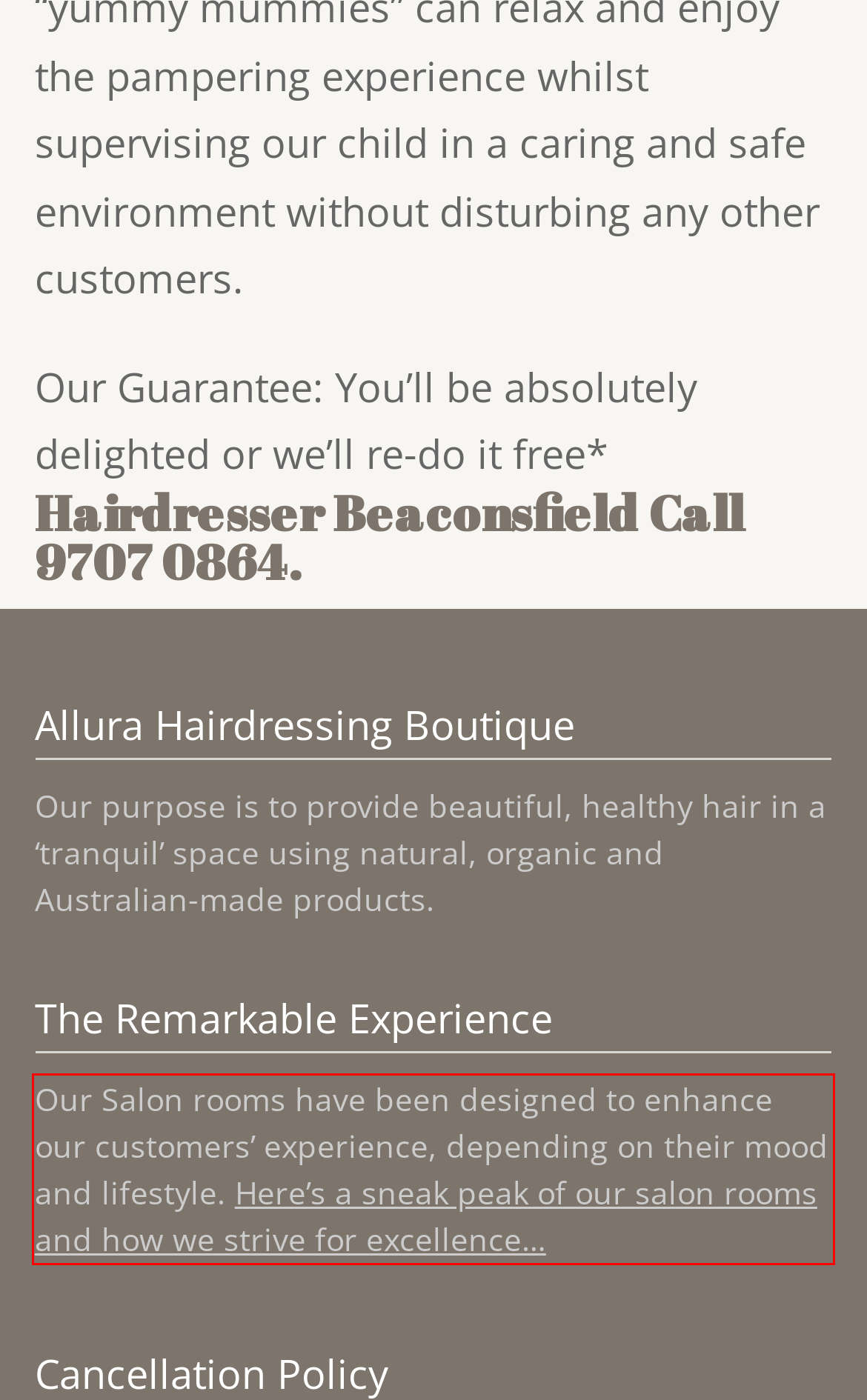The screenshot provided shows a webpage with a red bounding box. Apply OCR to the text within this red bounding box and provide the extracted content.

Our Salon rooms have been designed to enhance our customers’ experience, depending on their mood and lifestyle. Here’s a sneak peak of our salon rooms and how we strive for excellence…